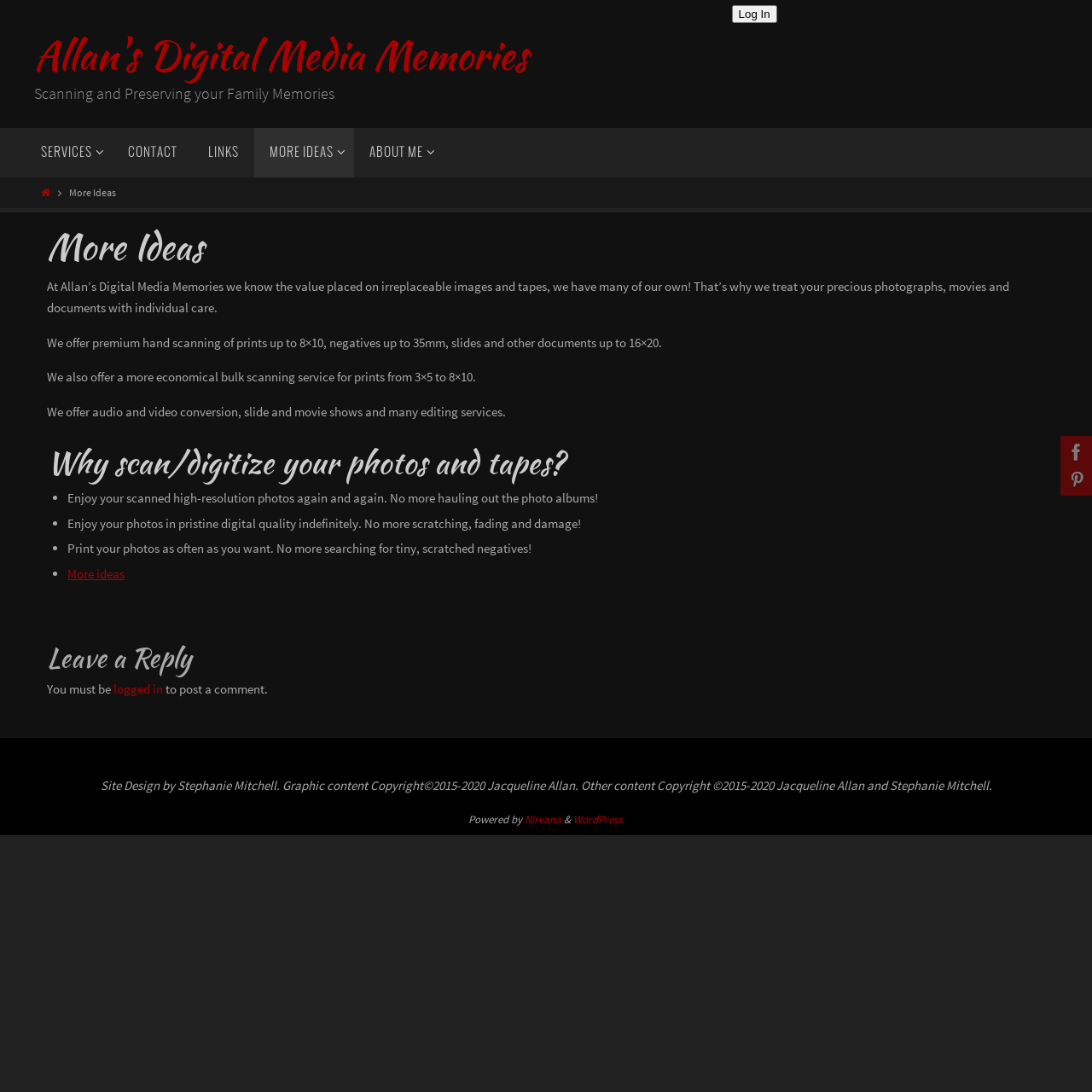Pinpoint the bounding box coordinates for the area that should be clicked to perform the following instruction: "Visit Facebook page".

[0.971, 0.399, 0.996, 0.429]